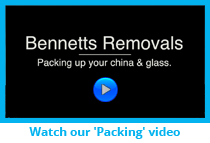Using details from the image, please answer the following question comprehensively:
What type of items is Bennetts Removals showcasing their expertise in packing?

According to the caption, Bennetts Removals is showcasing their expertise in safely packing delicate items such as china and glass, which implies that the type of items they are packing are delicate.